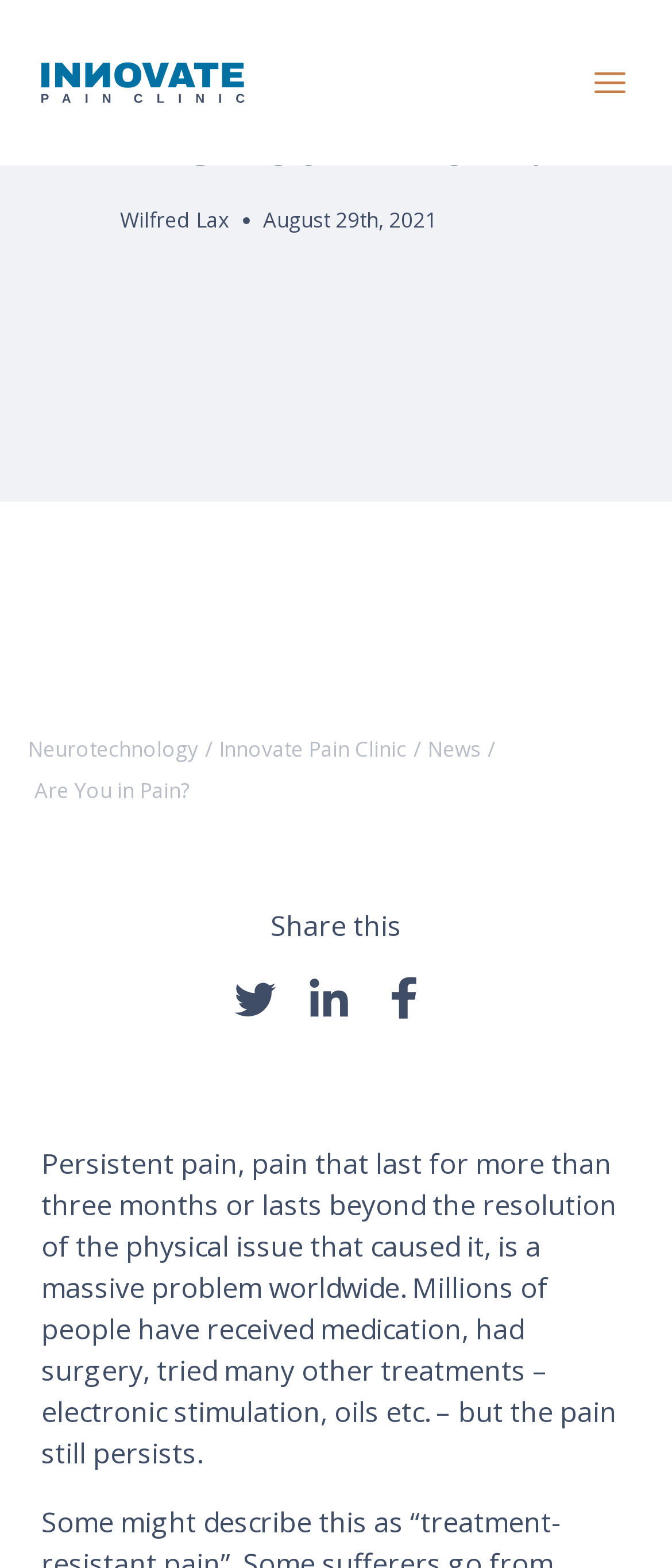Please indicate the bounding box coordinates for the clickable area to complete the following task: "Visit Neurotechnology page". The coordinates should be specified as four float numbers between 0 and 1, i.e., [left, top, right, bottom].

[0.041, 0.469, 0.305, 0.487]